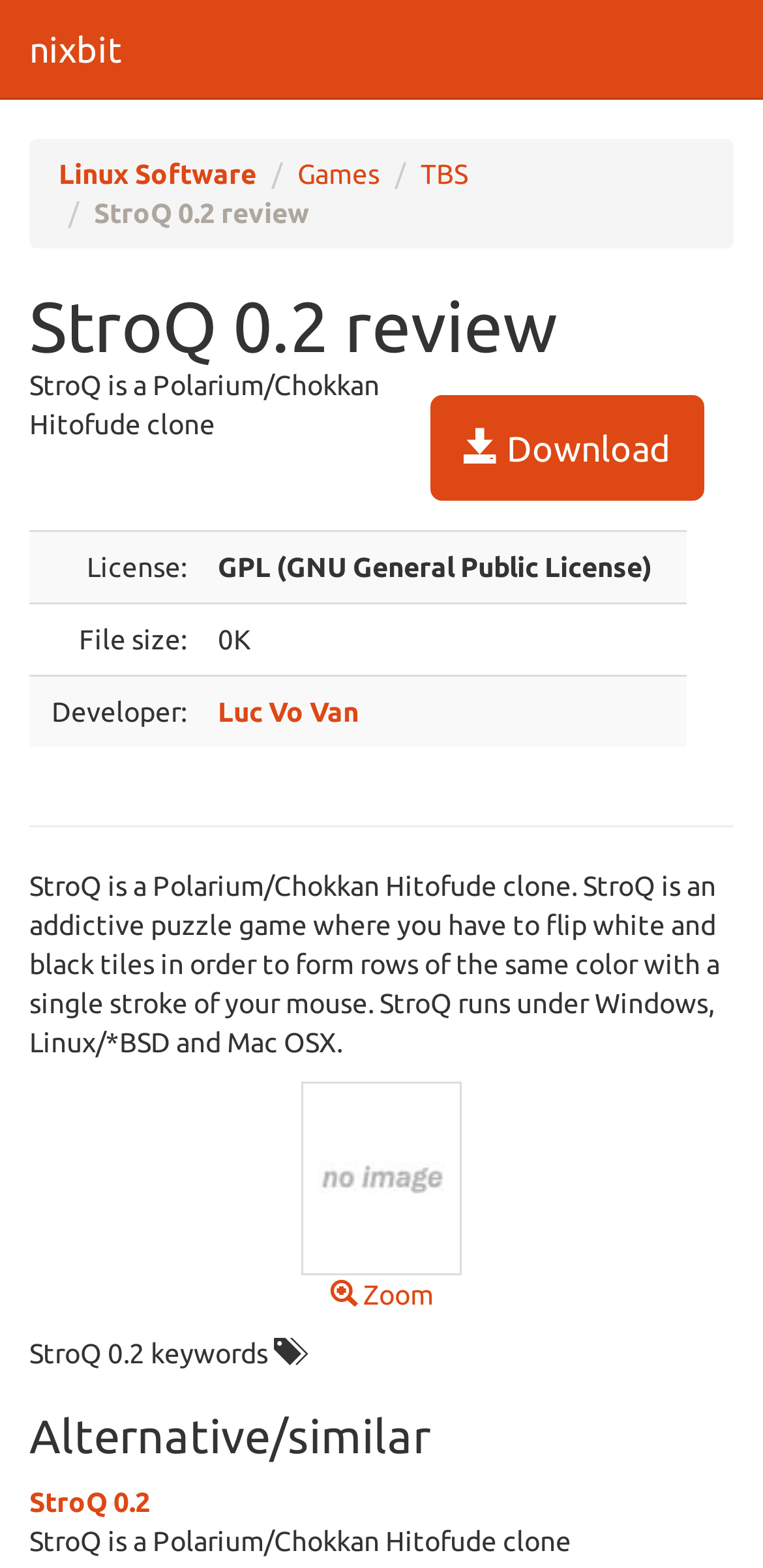Answer the question with a single word or phrase: 
Who is the developer of StroQ 0.2?

Luc Vo Van